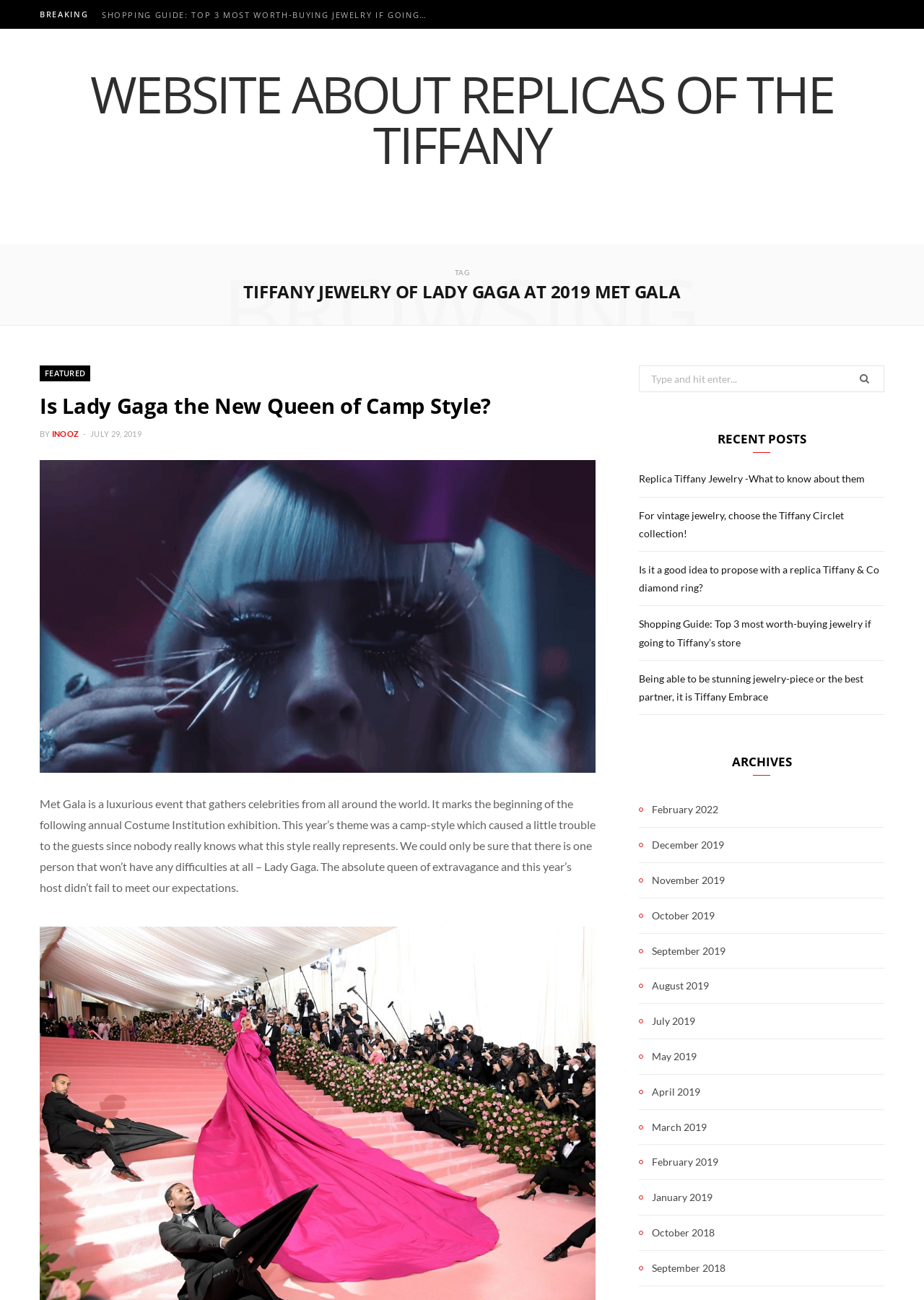What is the theme of the 2019 Met Gala?
Kindly offer a comprehensive and detailed response to the question.

The theme of the 2019 Met Gala is mentioned in the text as 'camp-style' which caused a little trouble to the guests since nobody really knows what this style really represents.